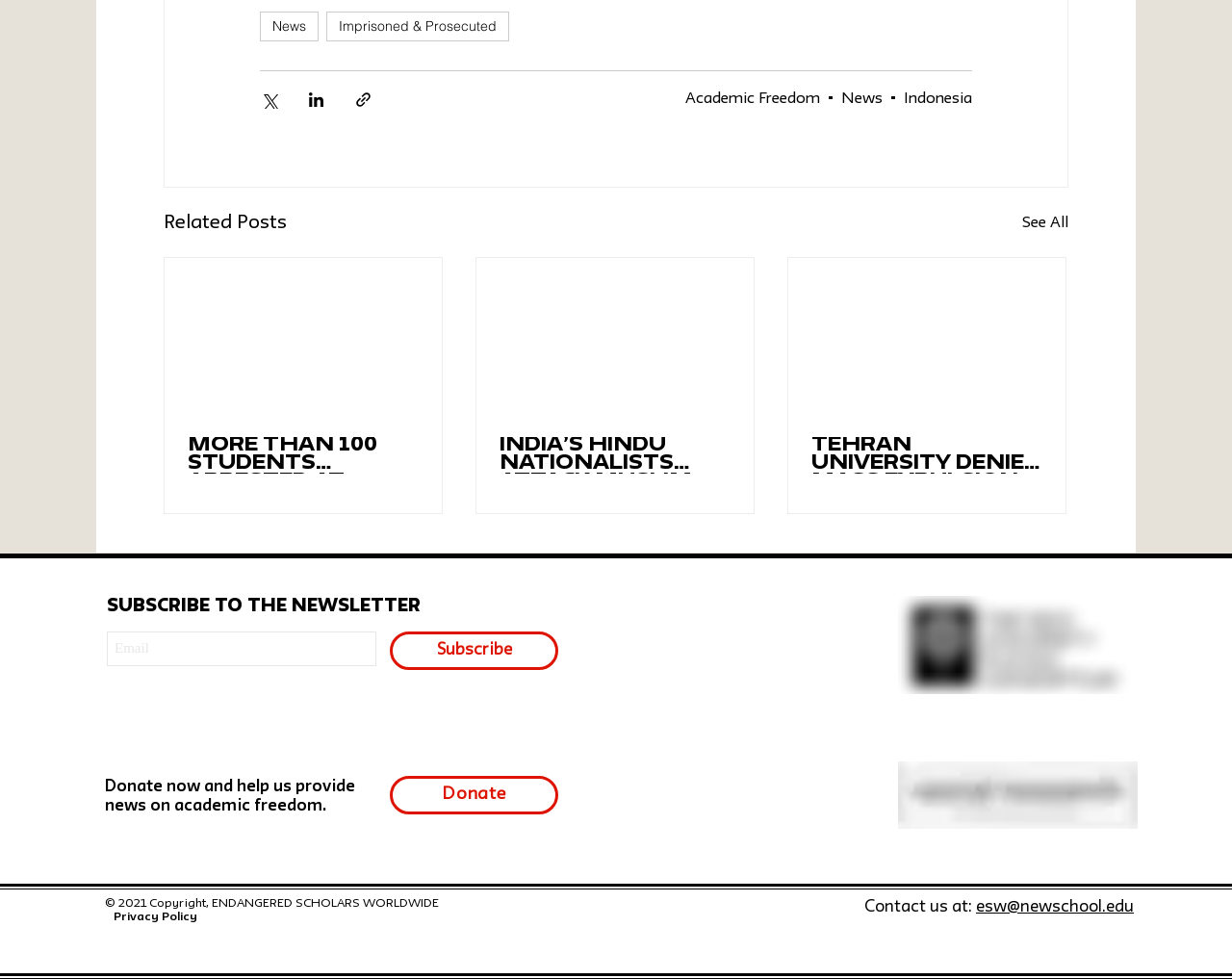Determine the bounding box coordinates of the clickable region to execute the instruction: "Share via Twitter". The coordinates should be four float numbers between 0 and 1, denoted as [left, top, right, bottom].

[0.211, 0.093, 0.226, 0.111]